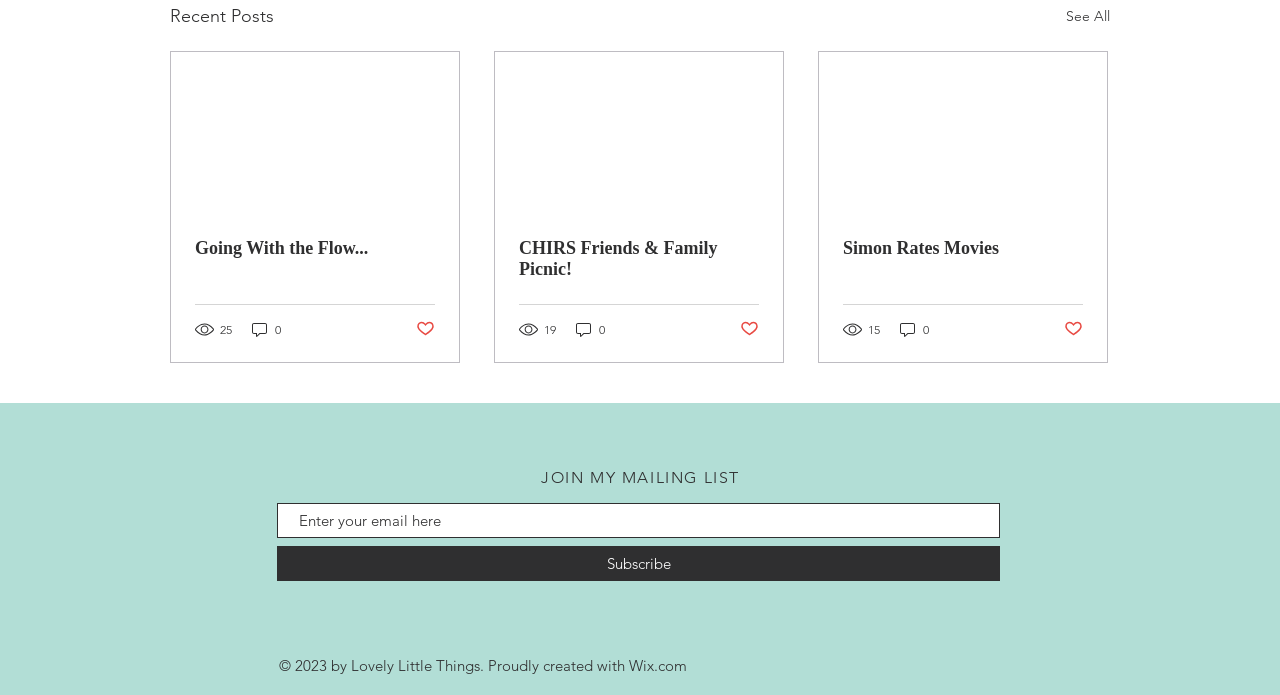Identify the bounding box for the described UI element: "See All".

[0.833, 0.003, 0.867, 0.045]